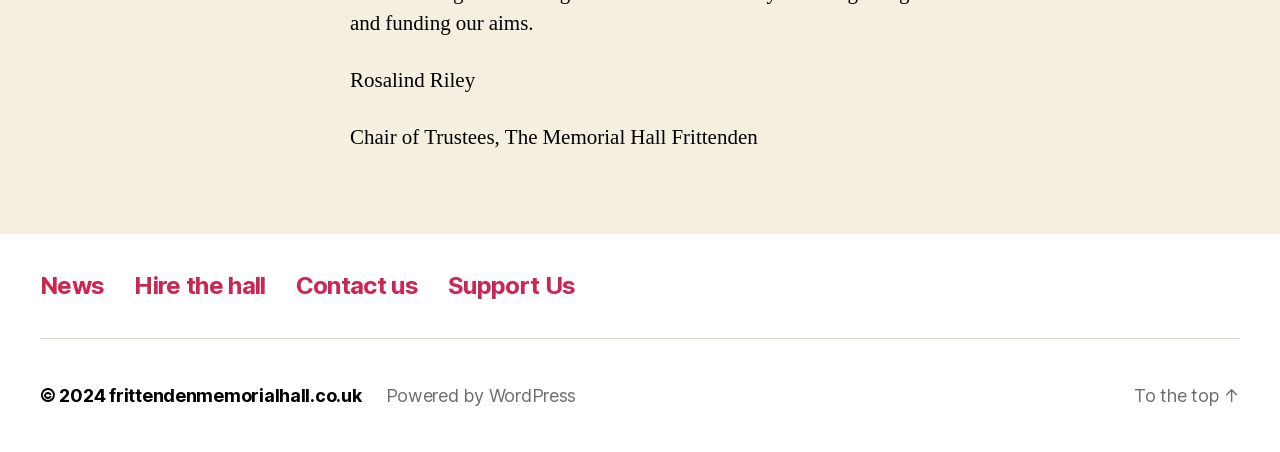Locate the bounding box of the UI element described by: "frittendenmemorialhall.co.uk" in the given webpage screenshot.

[0.085, 0.852, 0.282, 0.899]